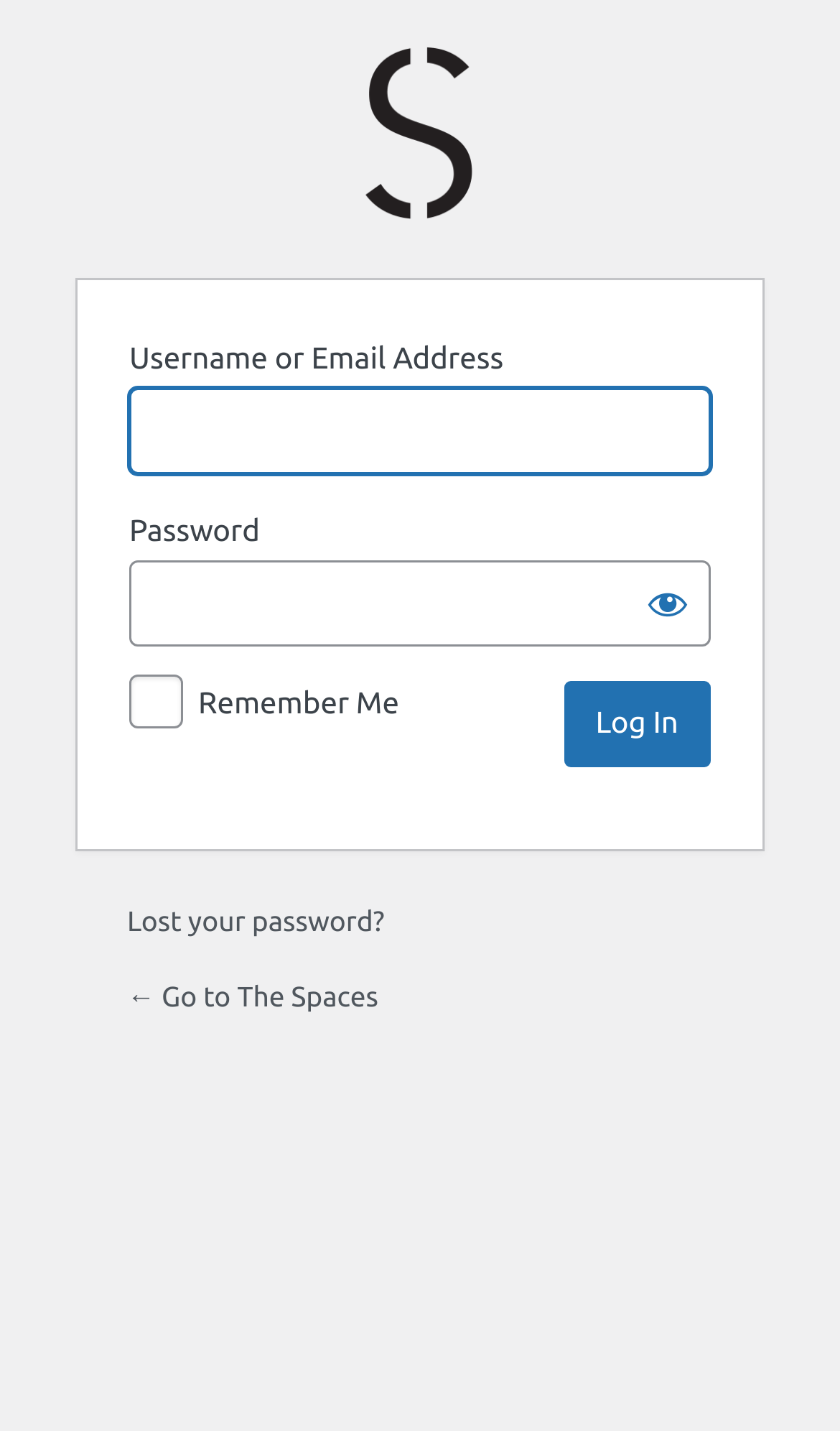Please determine the bounding box coordinates of the element's region to click for the following instruction: "Enter username or email address".

[0.154, 0.27, 0.846, 0.331]